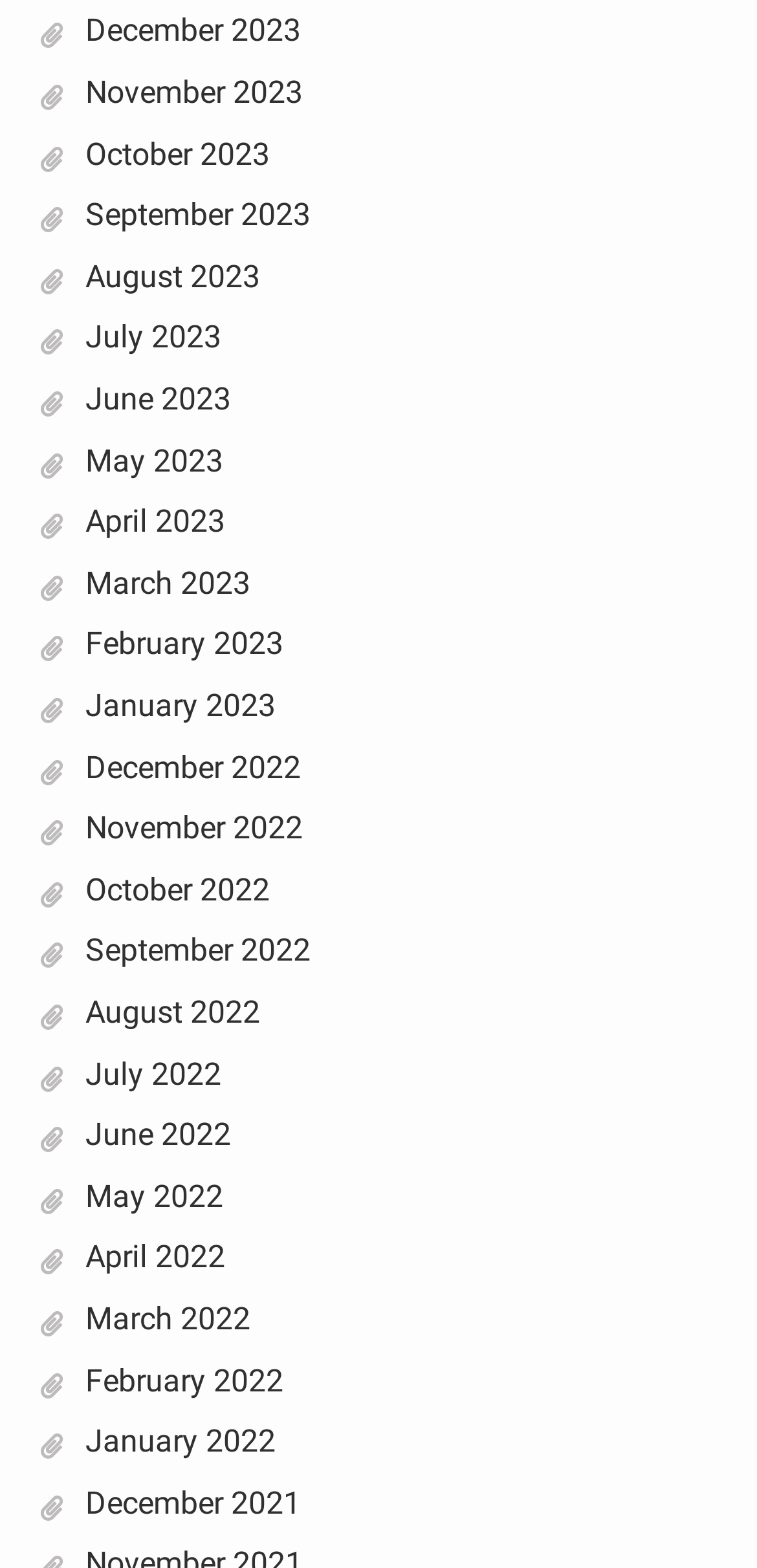How many months are listed in 2022?
Provide a well-explained and detailed answer to the question.

I can count the number of links with '2022' in their text, and I find that there are 12 months listed in 2022, from January 2022 to December 2022.